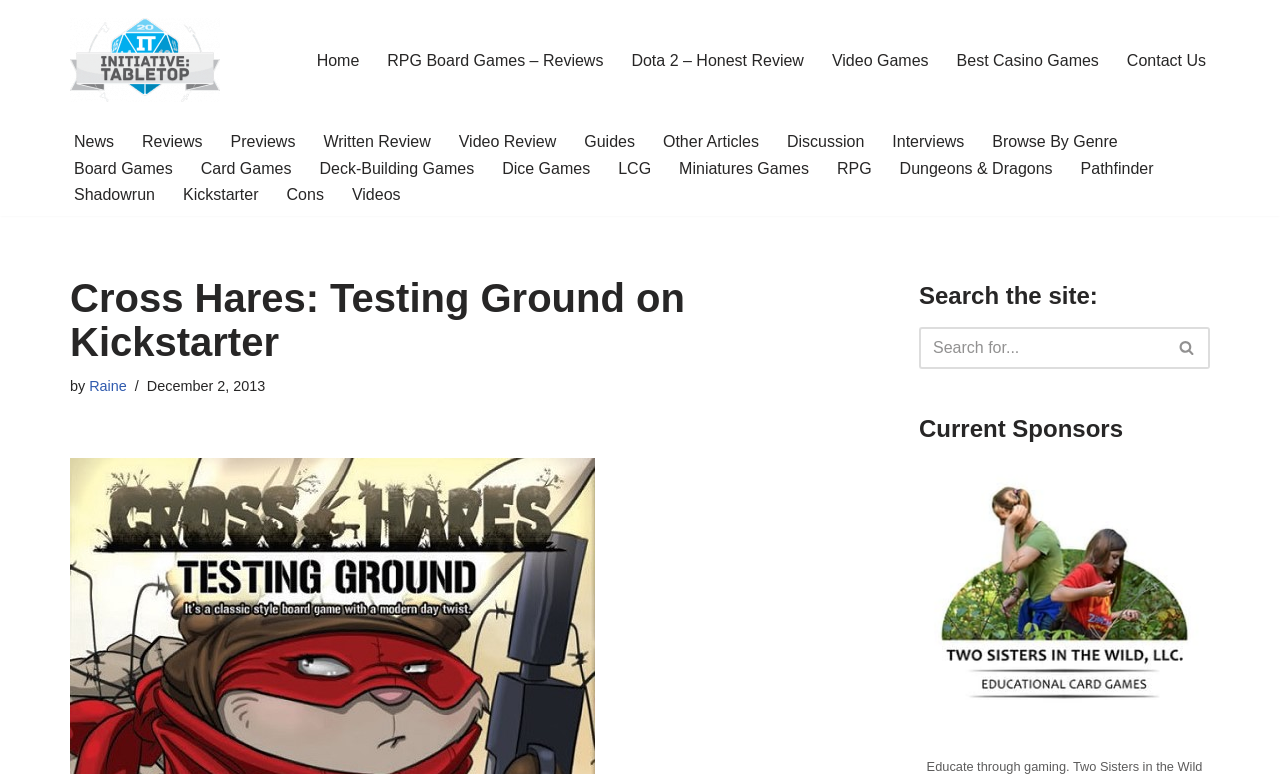Locate the bounding box of the UI element described by: "parent_node: Search for... aria-label="Search"" in the given webpage screenshot.

[0.91, 0.422, 0.945, 0.476]